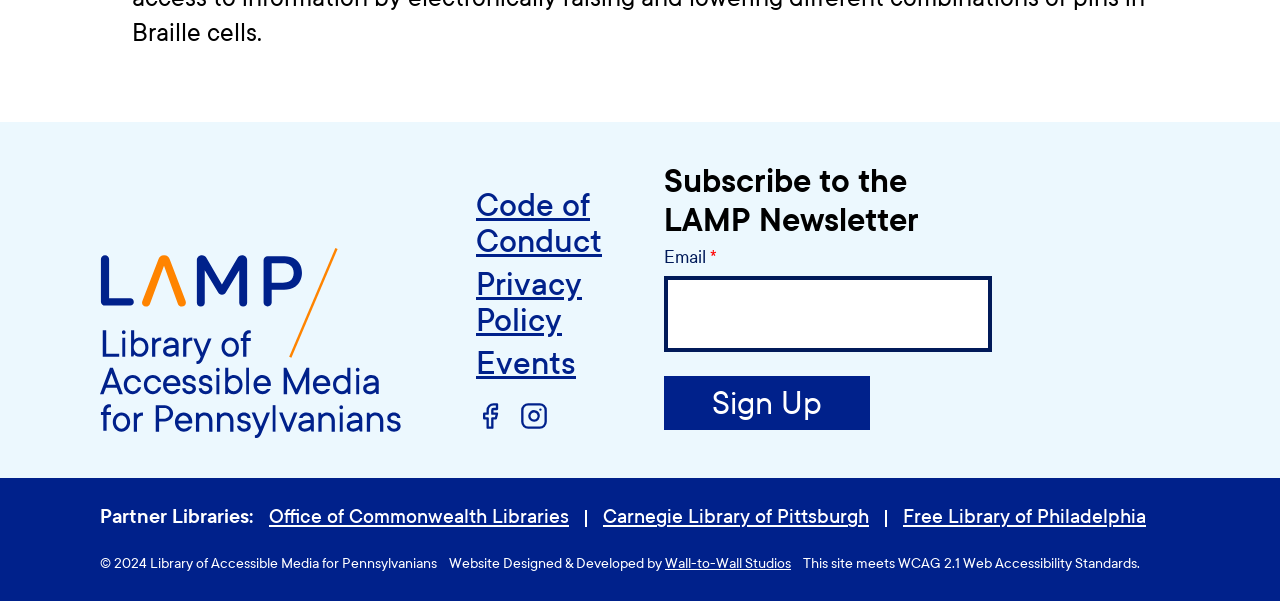From the image, can you give a detailed response to the question below:
What is the name of the library?

The name of the library can be found in the link 'LAMP - Library of Accessible Media for Pennsylvanians' in the footer section of the webpage.